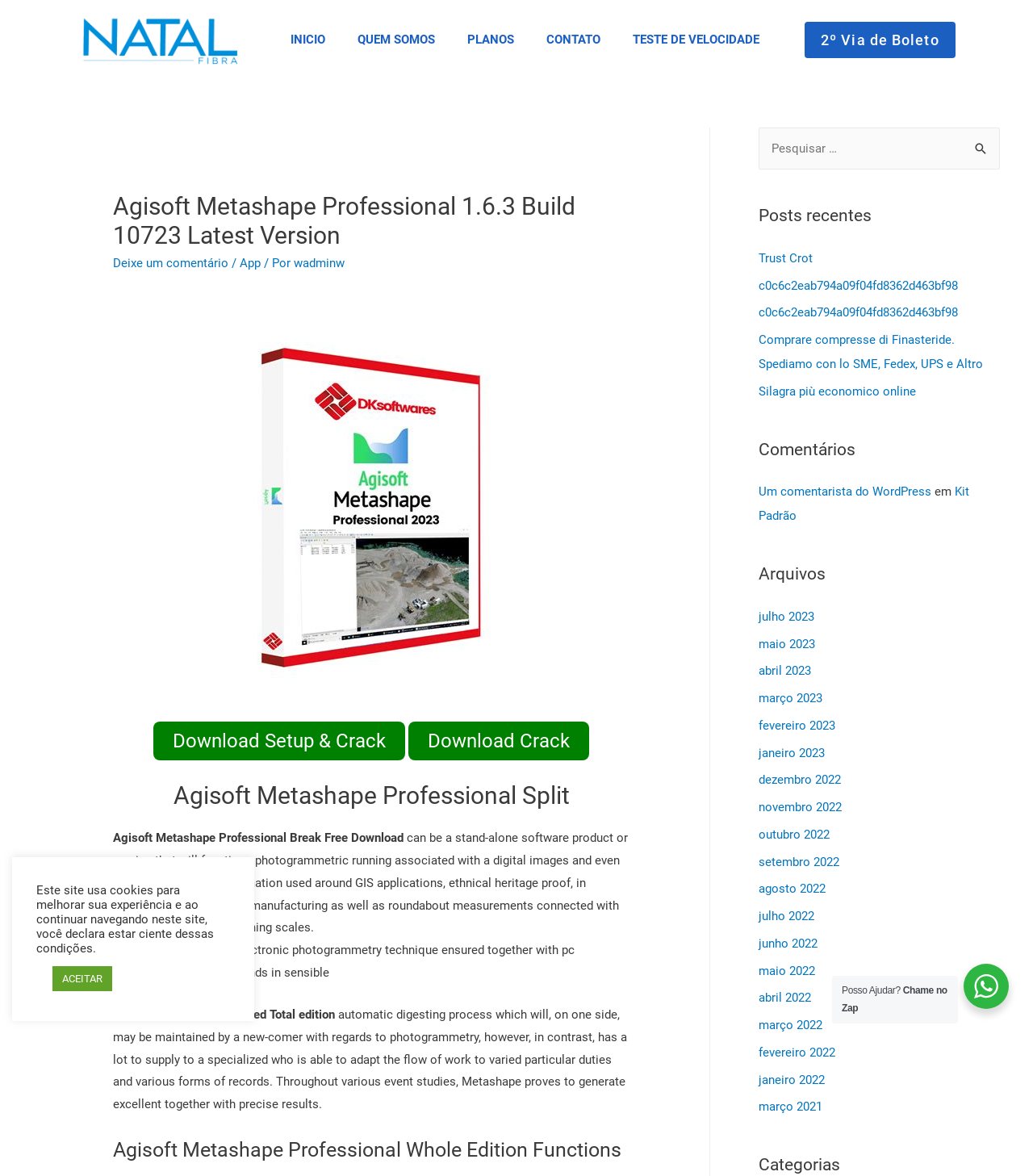What is the main heading of this webpage? Please extract and provide it.

Agisoft Metashape Professional 1.6.3 Build 10723 Latest Version